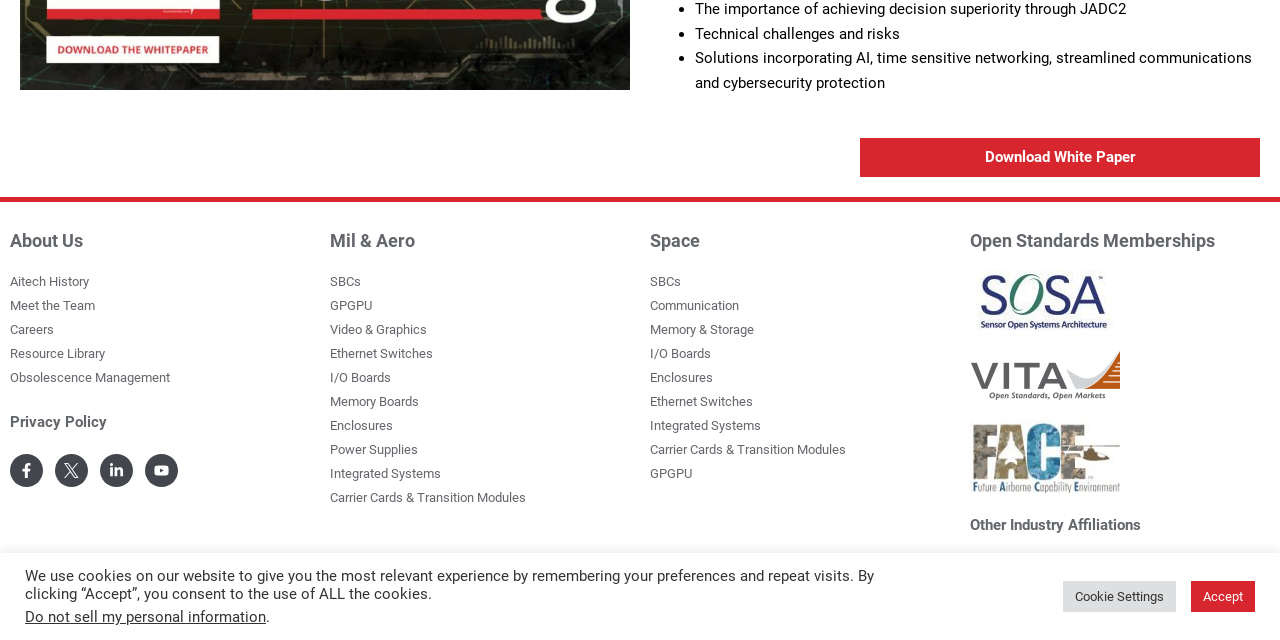Predict the bounding box of the UI element based on this description: "Video & Graphics".

[0.258, 0.497, 0.492, 0.535]